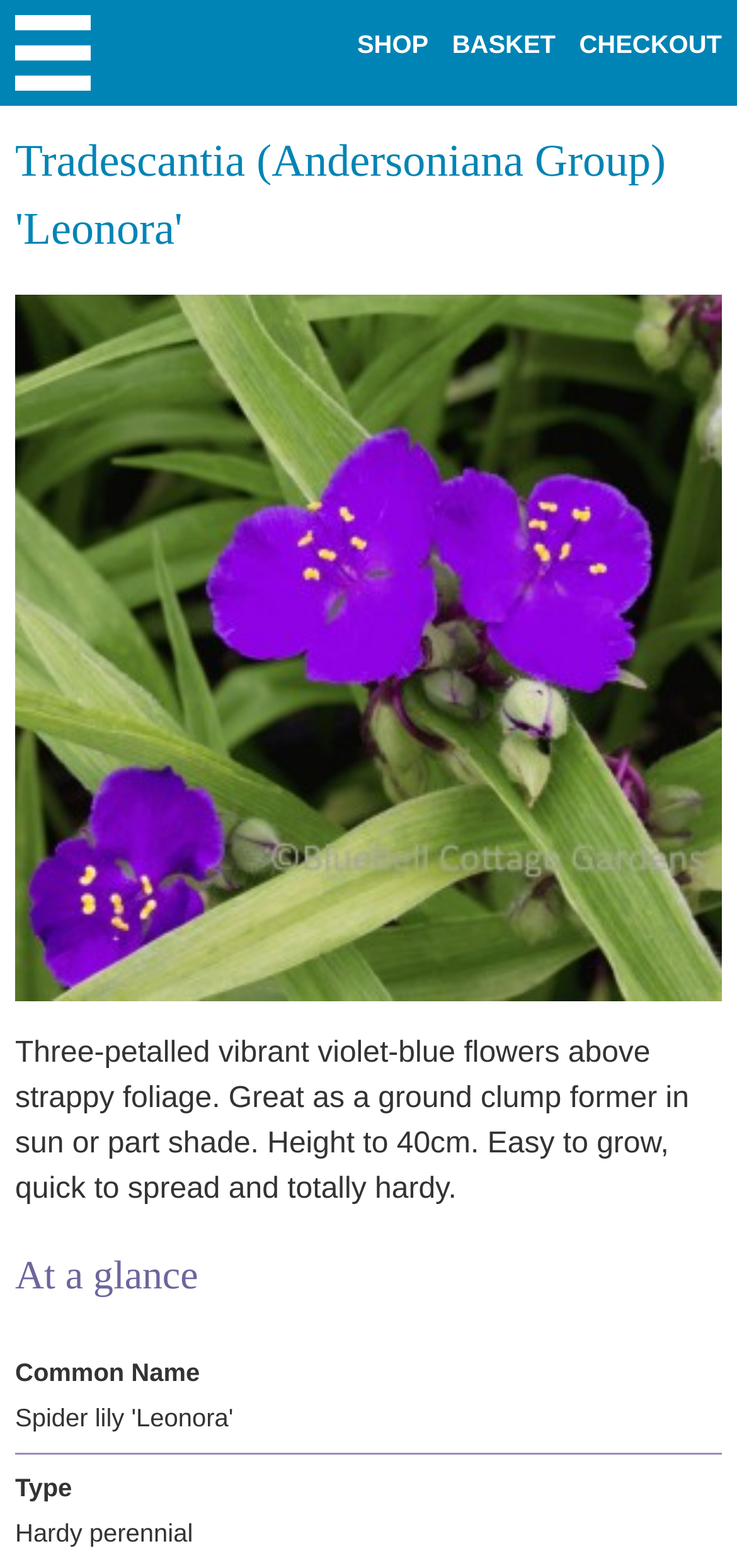What type of plant is described?
Please provide a comprehensive answer based on the information in the image.

I determined the answer by looking at the section 'At a glance' which provides a brief overview of the plant. In this section, I found the 'Type' label followed by the text 'Hardy perennial', which indicates the type of plant being described.